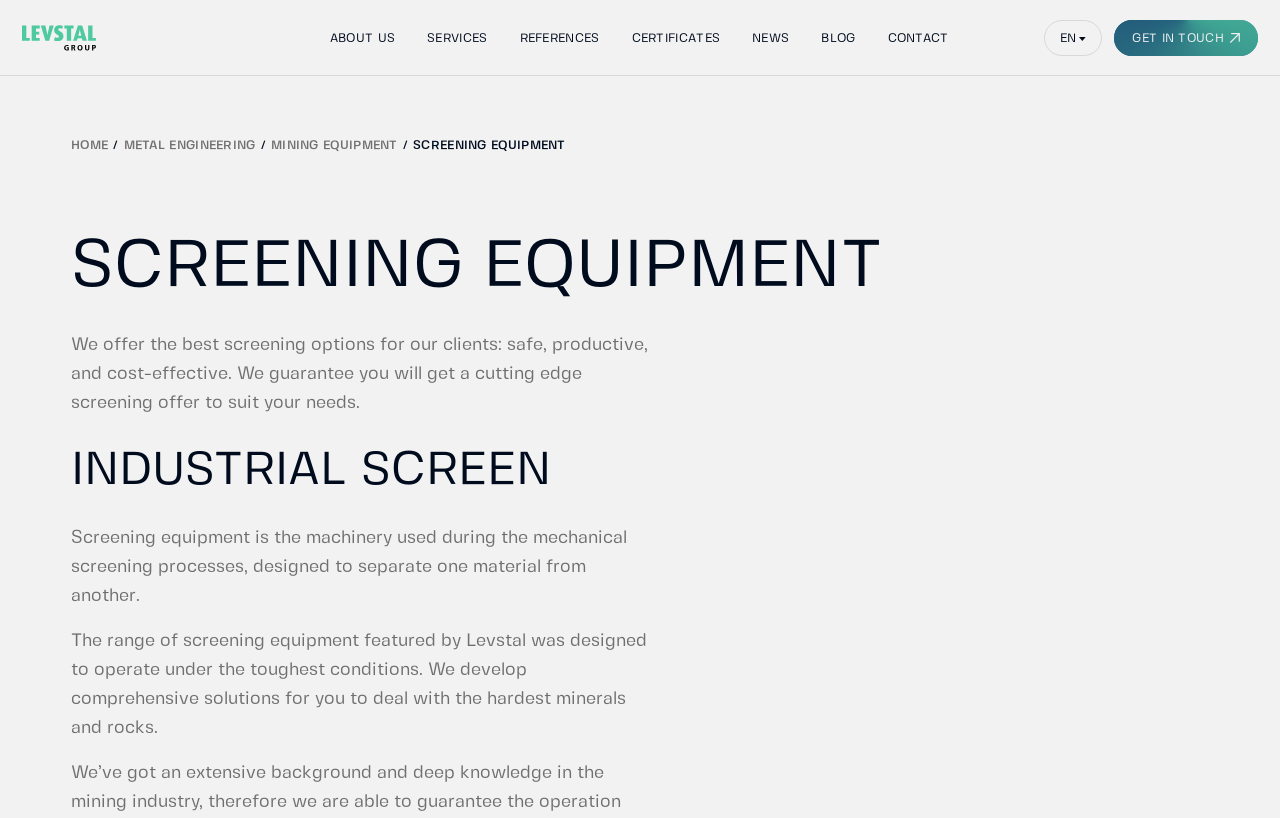What is the benefit of Levstal's screening options?
Using the image as a reference, answer with just one word or a short phrase.

Safe, productive, and cost-effective